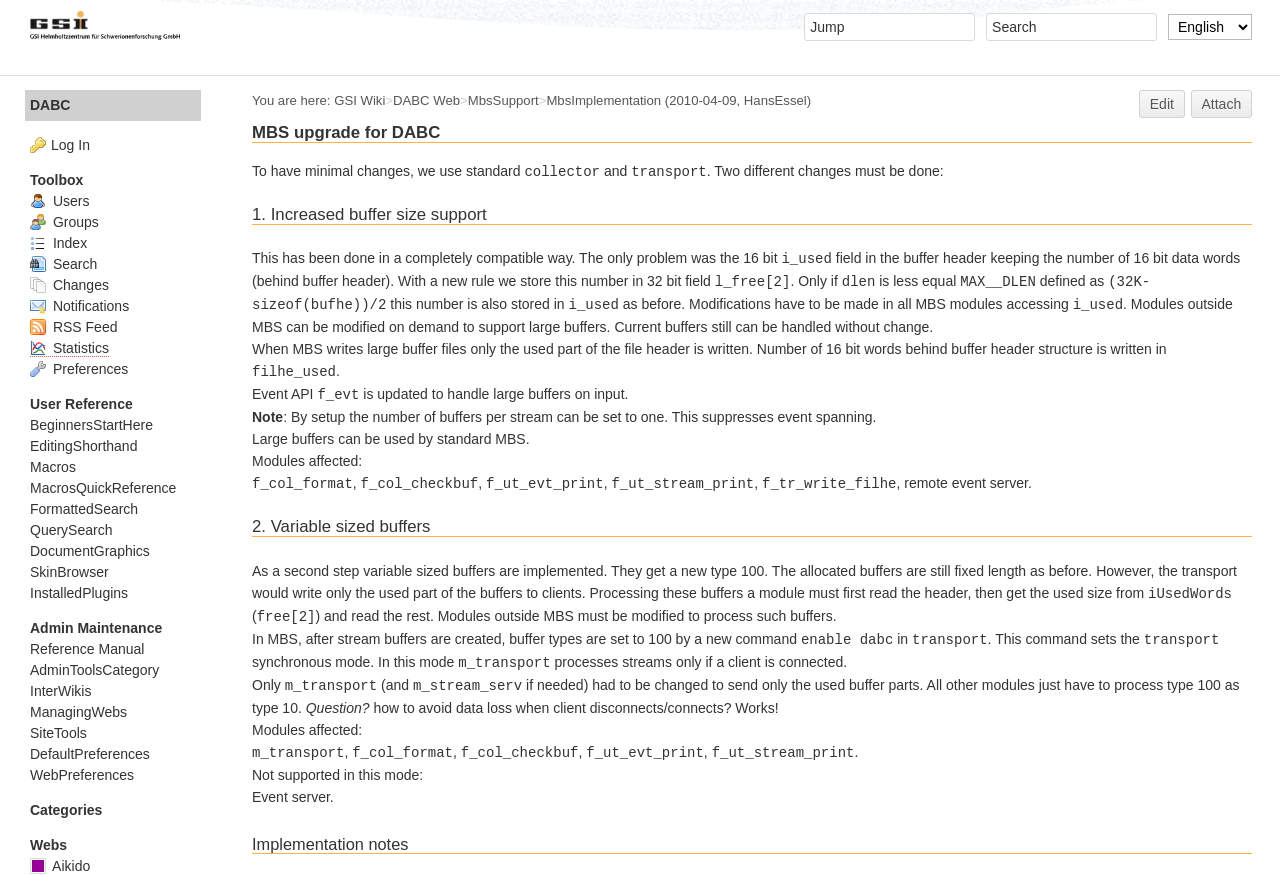Show the bounding box coordinates of the element that should be clicked to complete the task: "Search".

[0.628, 0.014, 0.762, 0.046]